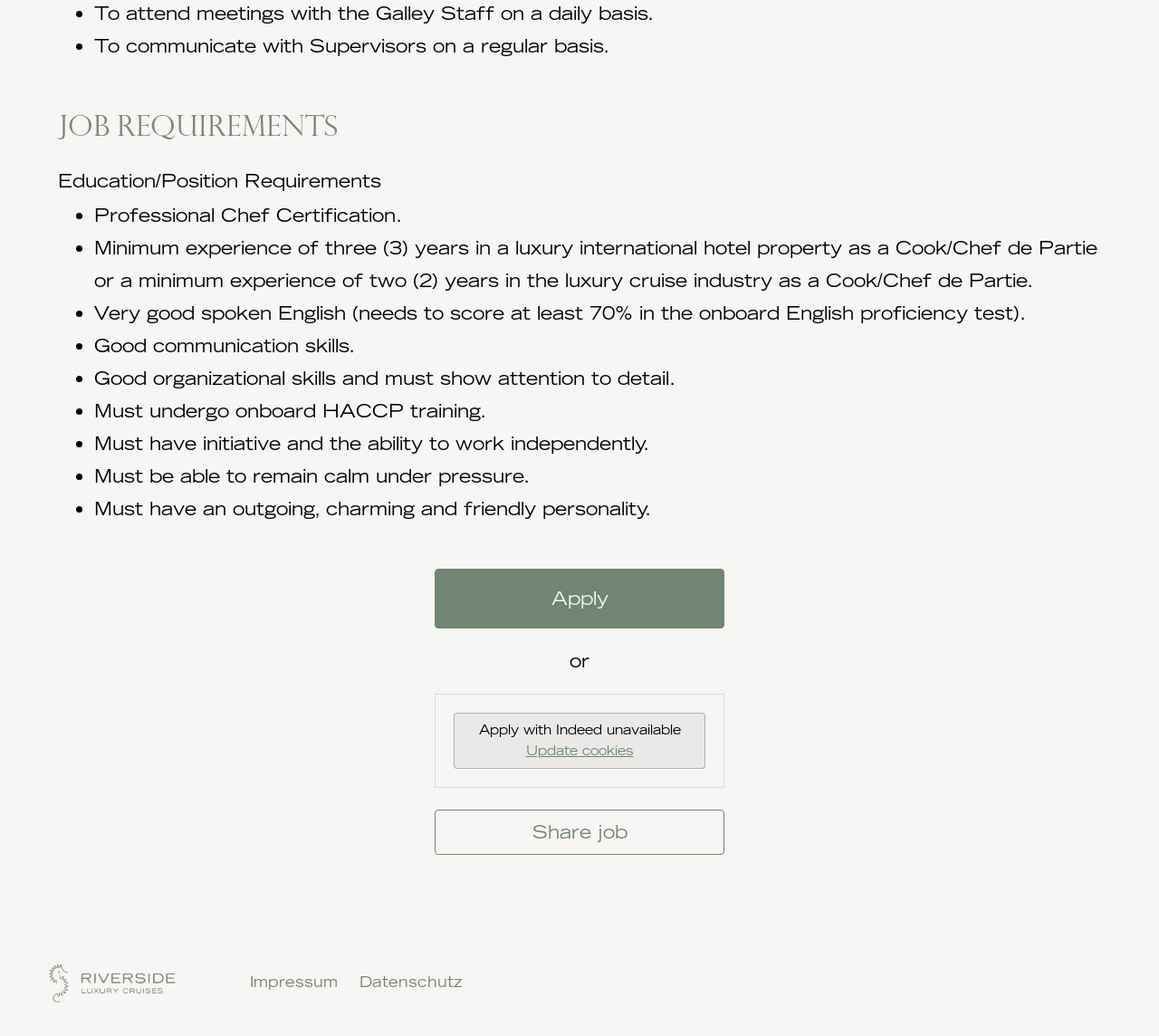What is the job role being described?
Refer to the image and offer an in-depth and detailed answer to the question.

The webpage mentions 'Professional Chef Certification' as one of the education/position requirements, and the job requirements include attending meetings with the Galley Staff, which suggests that the job role being described is that of a Chef.